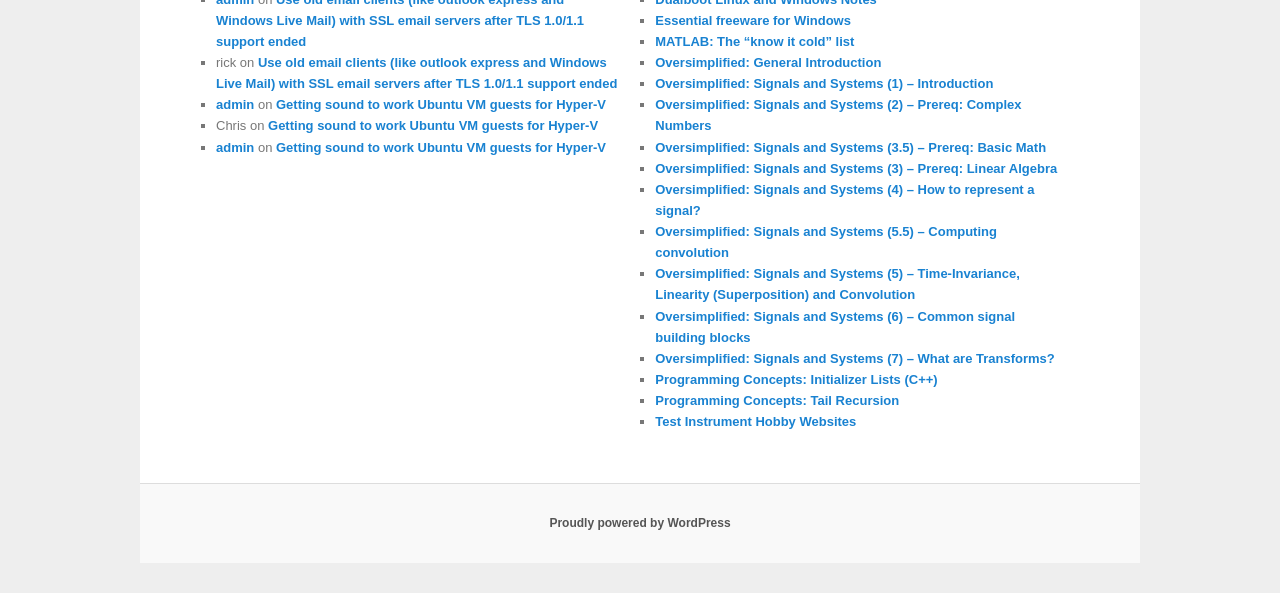Pinpoint the bounding box coordinates of the element to be clicked to execute the instruction: "Visit the admin page".

[0.169, 0.164, 0.199, 0.189]